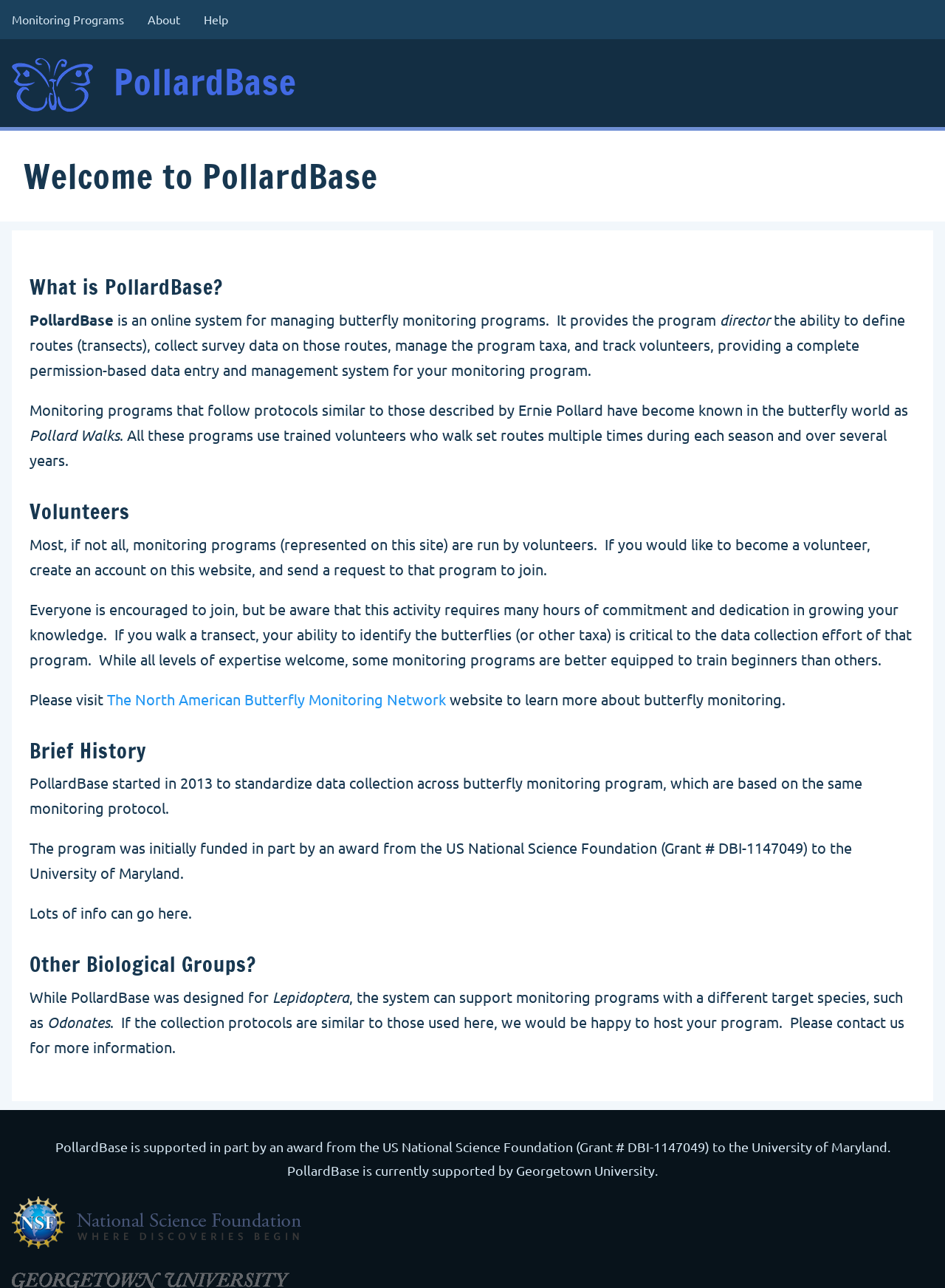What is the main purpose of PollardBase?
Based on the image, give a concise answer in the form of a single word or short phrase.

Managing butterfly monitoring programs